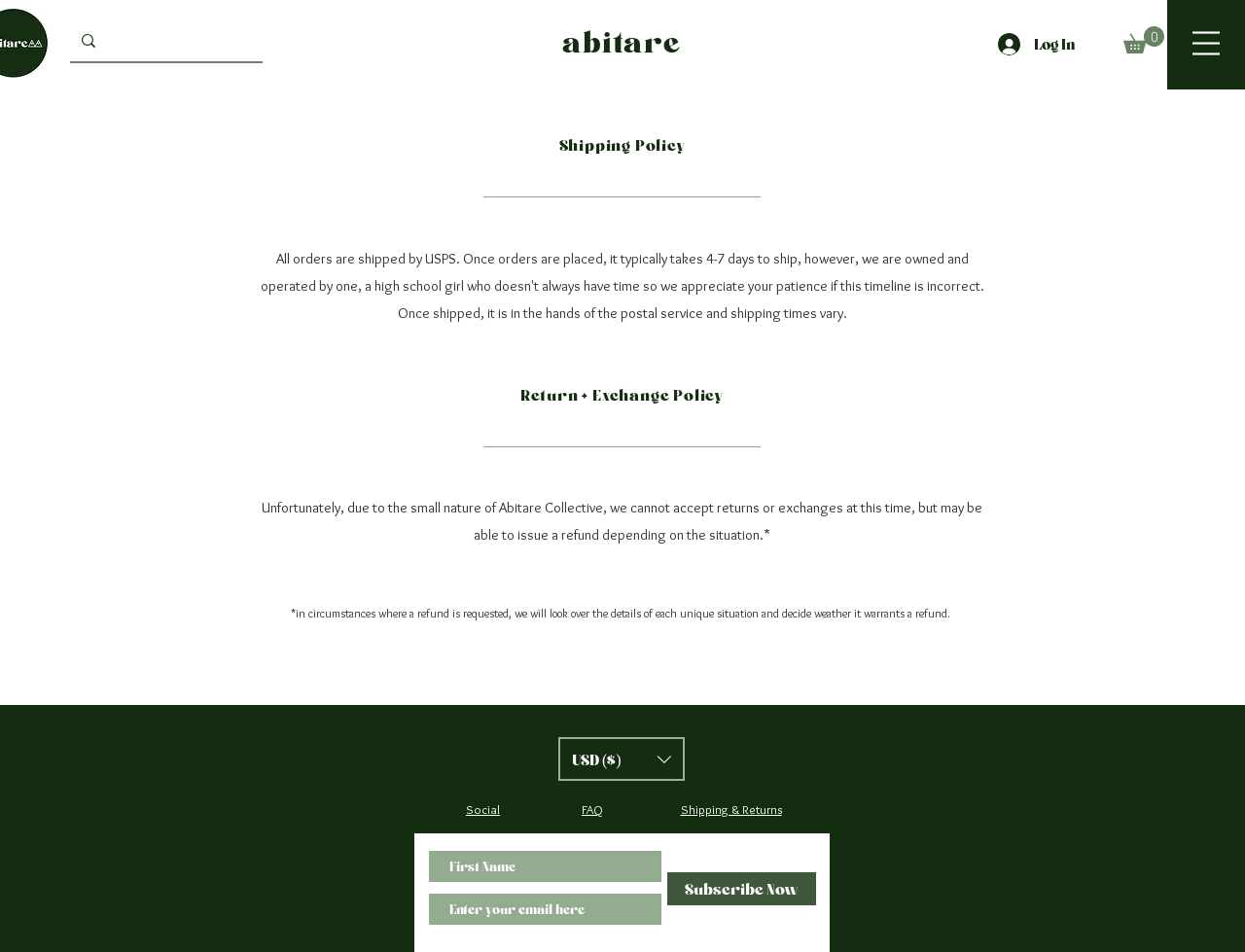Give a short answer to this question using one word or a phrase:
What is the required field in the subscription form?

Email